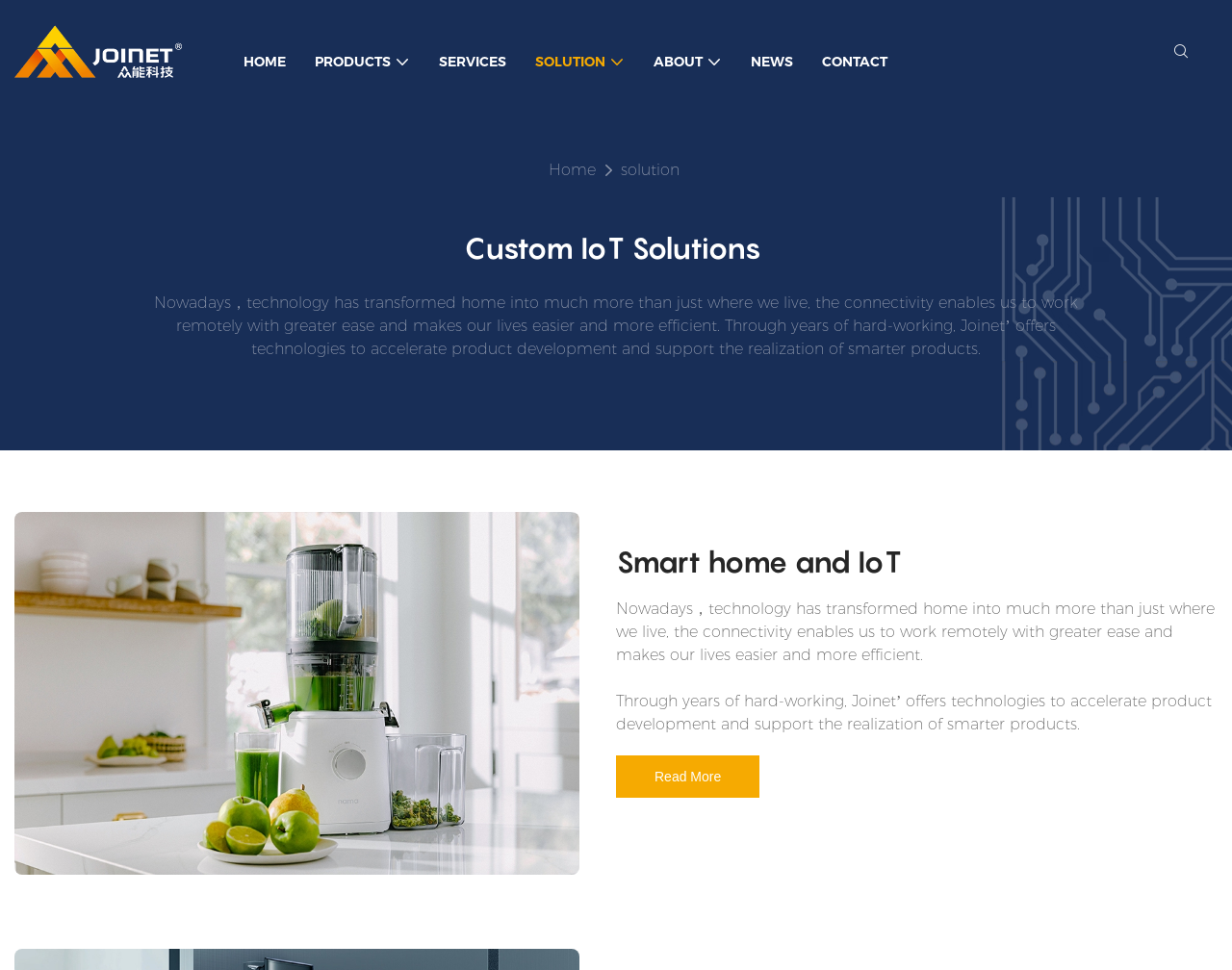Based on the image, please respond to the question with as much detail as possible:
What is the purpose of the 'Read More' link?

I looked at the context of the 'Read More' link, which is below a paragraph of text about IoT solutions, so I concluded that the purpose of the link is to read more about IoT solutions.